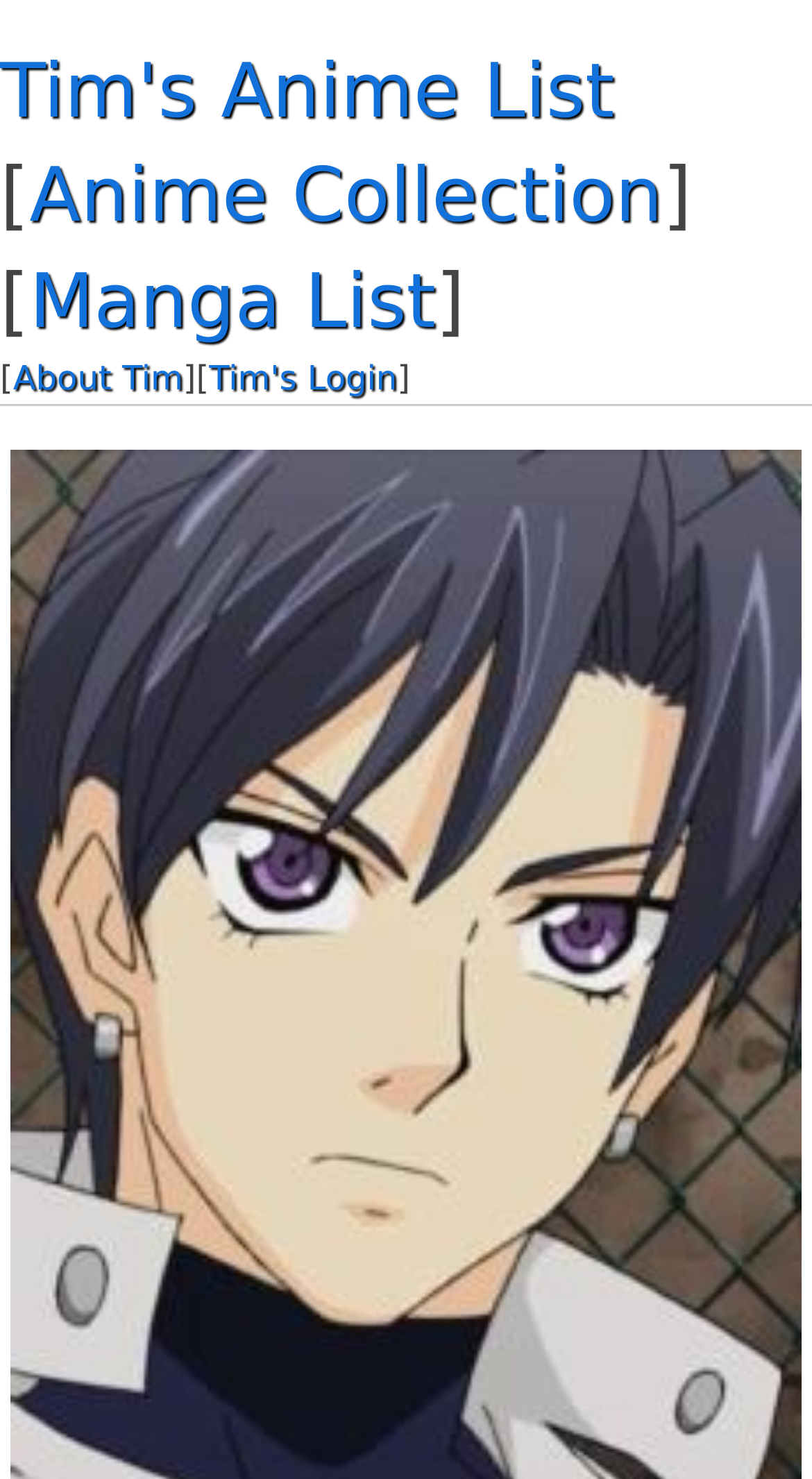Give a one-word or phrase response to the following question: How many links are there in the top navigation bar?

4